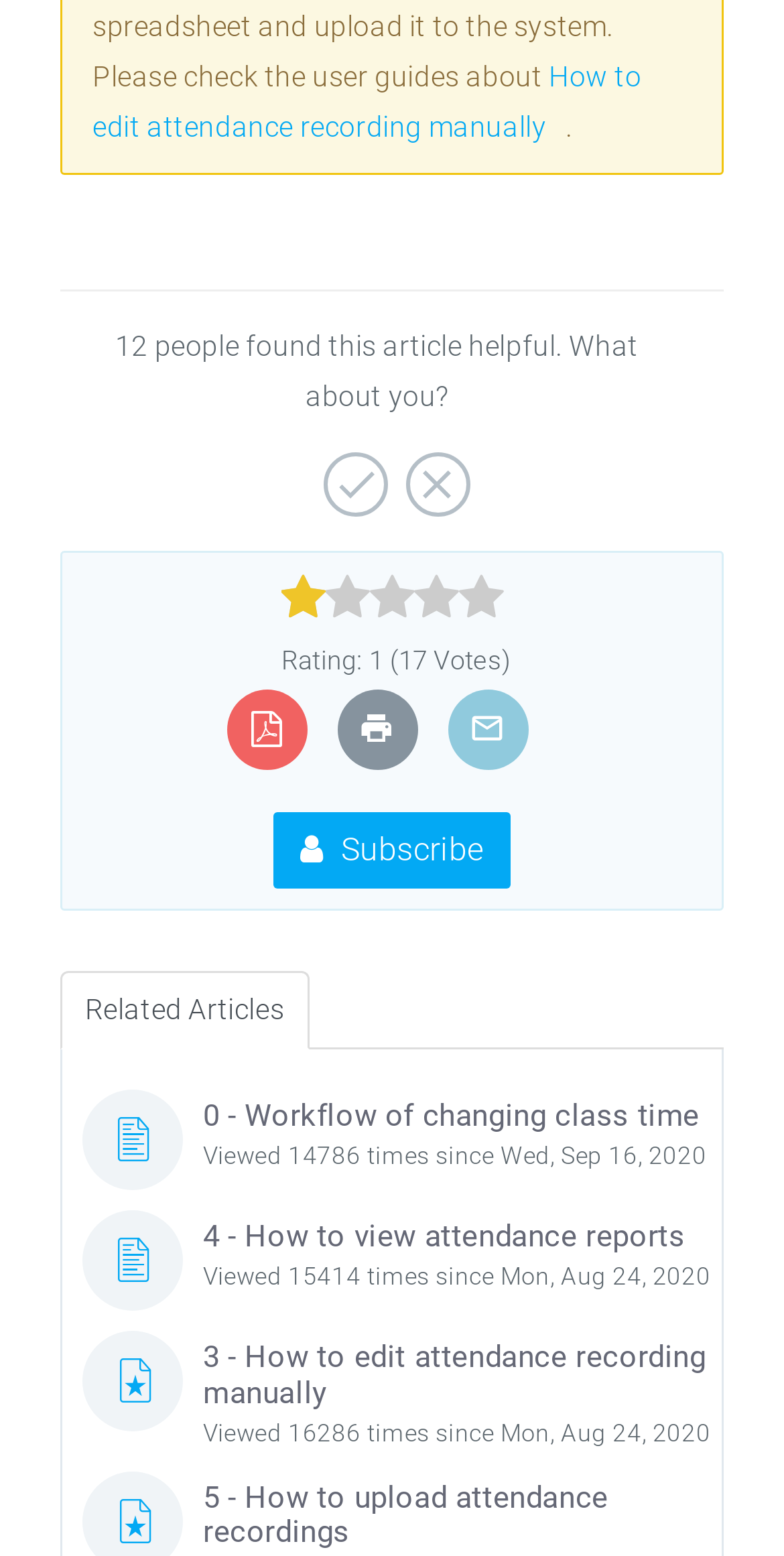Please provide a brief answer to the question using only one word or phrase: 
How many people found this article helpful?

12